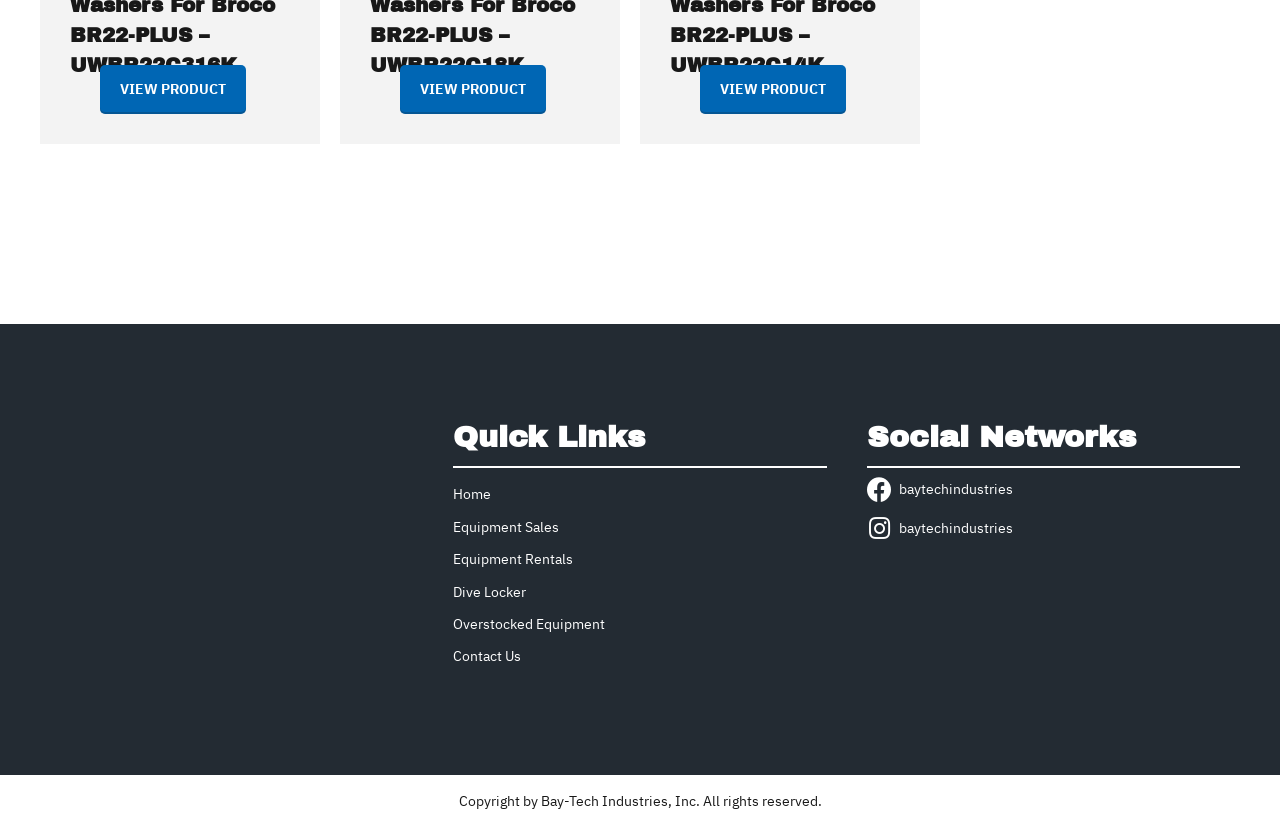How many social networks are listed? Based on the image, give a response in one word or a short phrase.

2